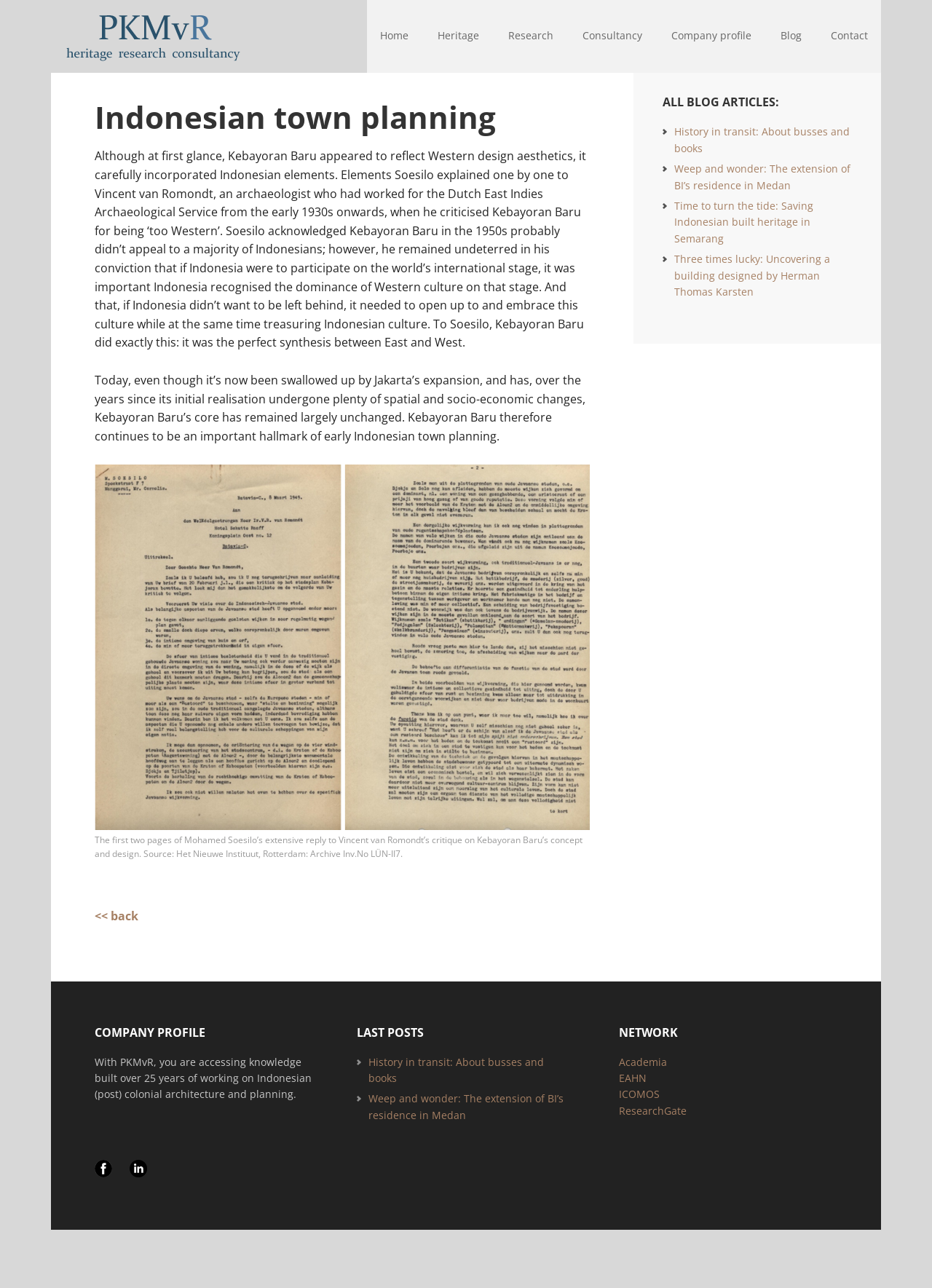Please specify the bounding box coordinates of the clickable region necessary for completing the following instruction: "Check the last post 'History in transit: About busses and books'". The coordinates must consist of four float numbers between 0 and 1, i.e., [left, top, right, bottom].

[0.395, 0.819, 0.584, 0.842]